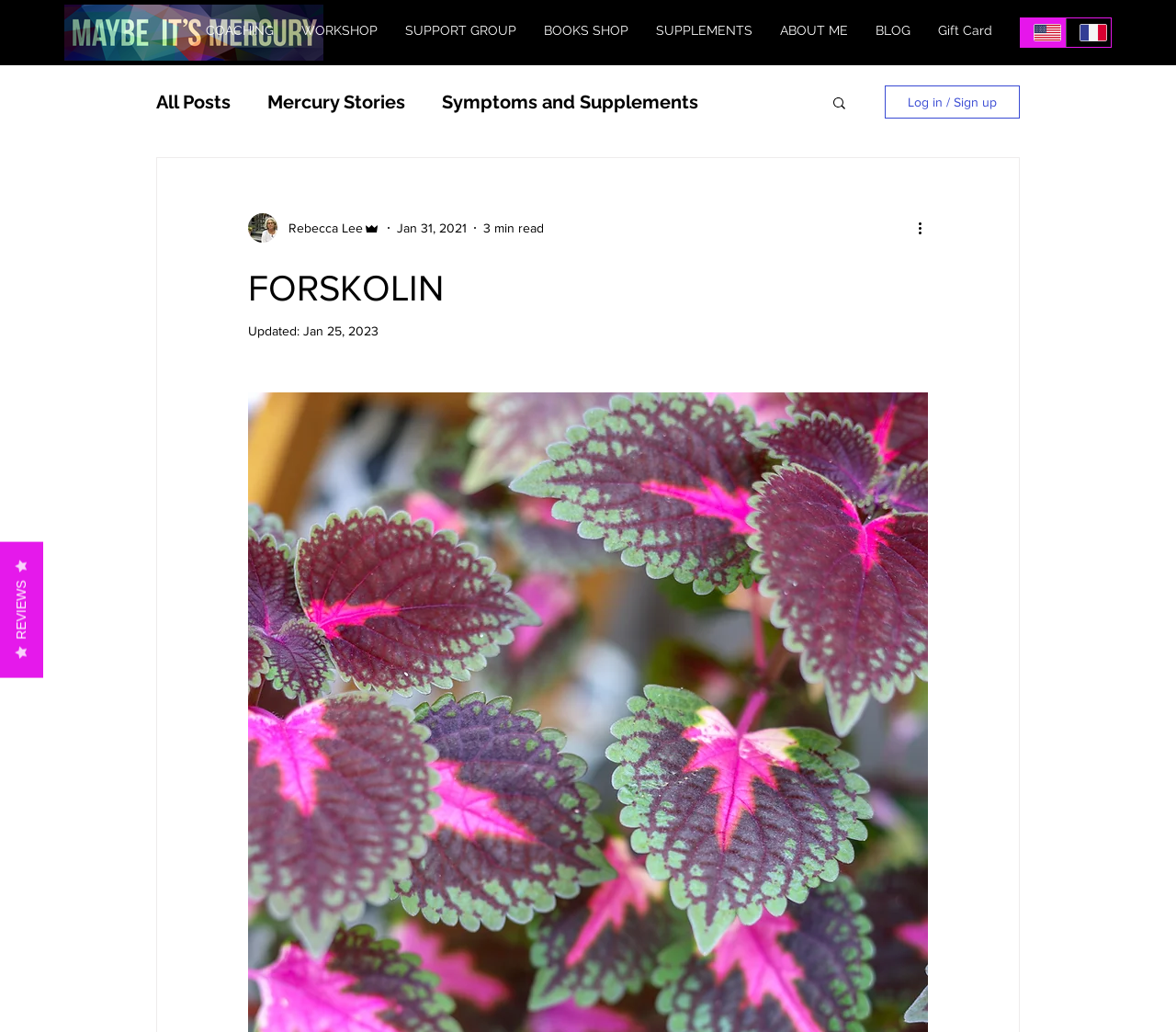Offer a detailed explanation of the webpage layout and contents.

The webpage appears to be a blog or article page about Forskolin, an extract of coleus forskohlii. At the top left corner, there is a logo image of "maybeitsmercury_rebecca_logo". 

Below the logo, there is a navigation menu with links to different sections of the website, including "COACHING", "WORKSHOP", "SUPPORT GROUP", "BOOKS SHOP", "SUPPLEMENTS", "ABOUT ME", "BLOG", and "Gift Card". 

To the right of the navigation menu, there is a language selector with buttons for "English" and "French". 

Further down, there is a secondary navigation menu related to the blog, with links to "All Posts", "Mercury Stories", and "Symptoms and Supplements". Next to this menu, there is a search button with a magnifying glass icon. 

On the right side of the page, there is a section with a writer's picture and information, including their name "Rebecca Lee" and a title "Admin". Below this, there is a date "Jan 31, 2021" and a reading time "3 min read". 

The main content of the page starts with a heading "FORSKOLIN" and a subtitle "Updated: Jan 25, 2023". 

At the bottom left corner, there is a button with a star icon and the text "REVIEWS".